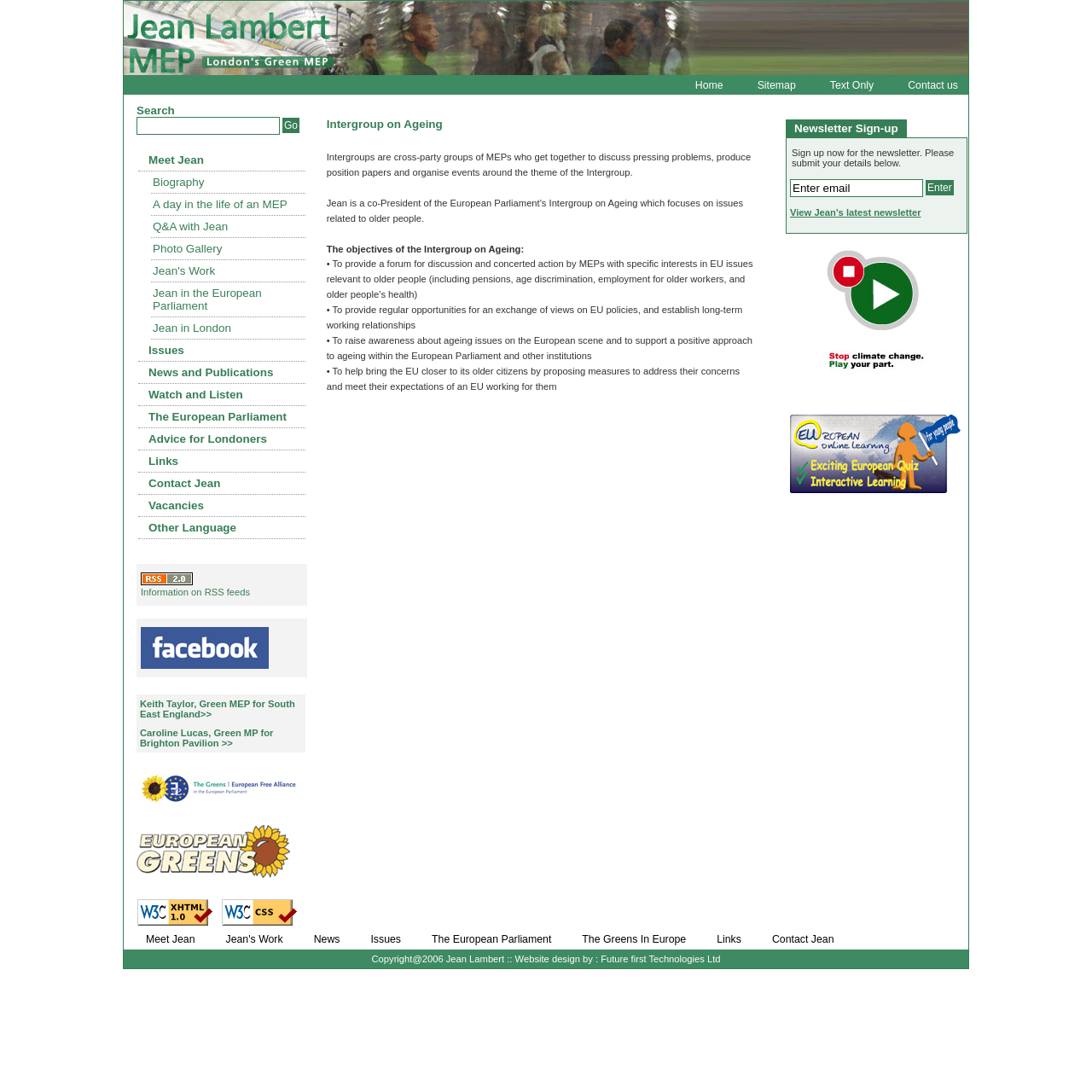Please locate the clickable area by providing the bounding box coordinates to follow this instruction: "Sign up for the newsletter".

[0.723, 0.164, 0.845, 0.18]